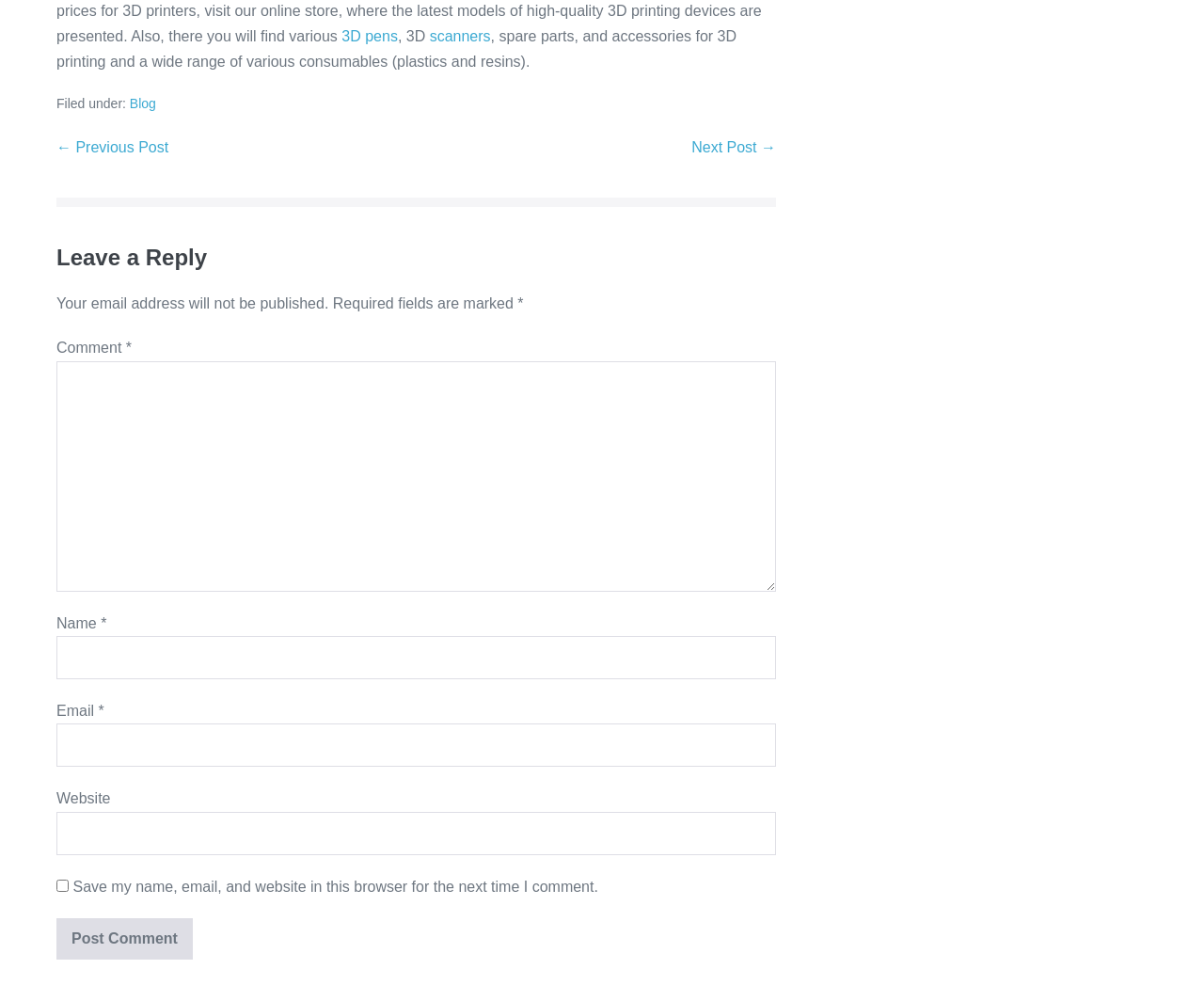Please determine the bounding box coordinates of the element to click on in order to accomplish the following task: "Click on 3D pens". Ensure the coordinates are four float numbers ranging from 0 to 1, i.e., [left, top, right, bottom].

[0.284, 0.028, 0.33, 0.044]